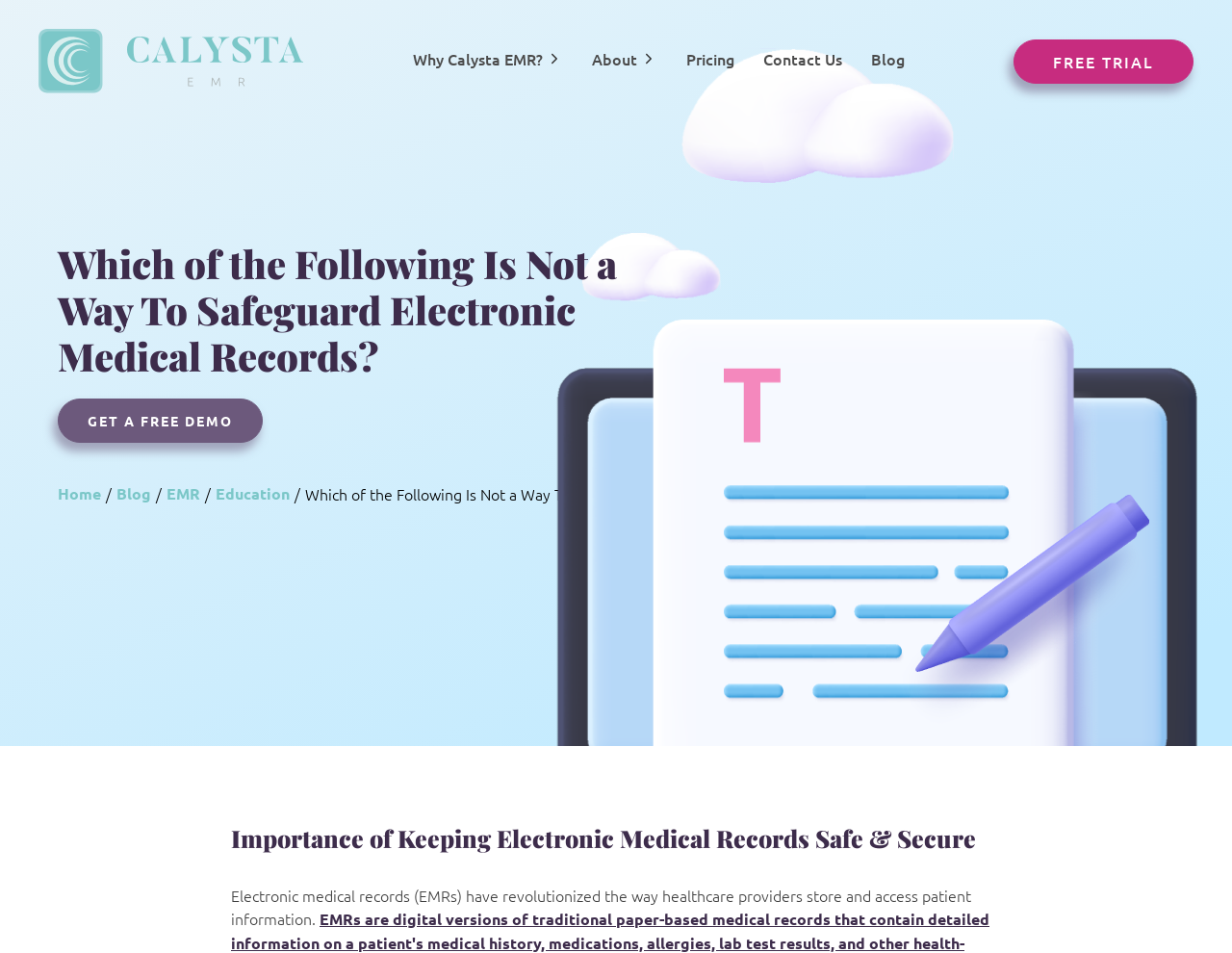Please answer the following question using a single word or phrase: 
What is the purpose of the 'GET A FREE DEMO' button?

To get a free demo